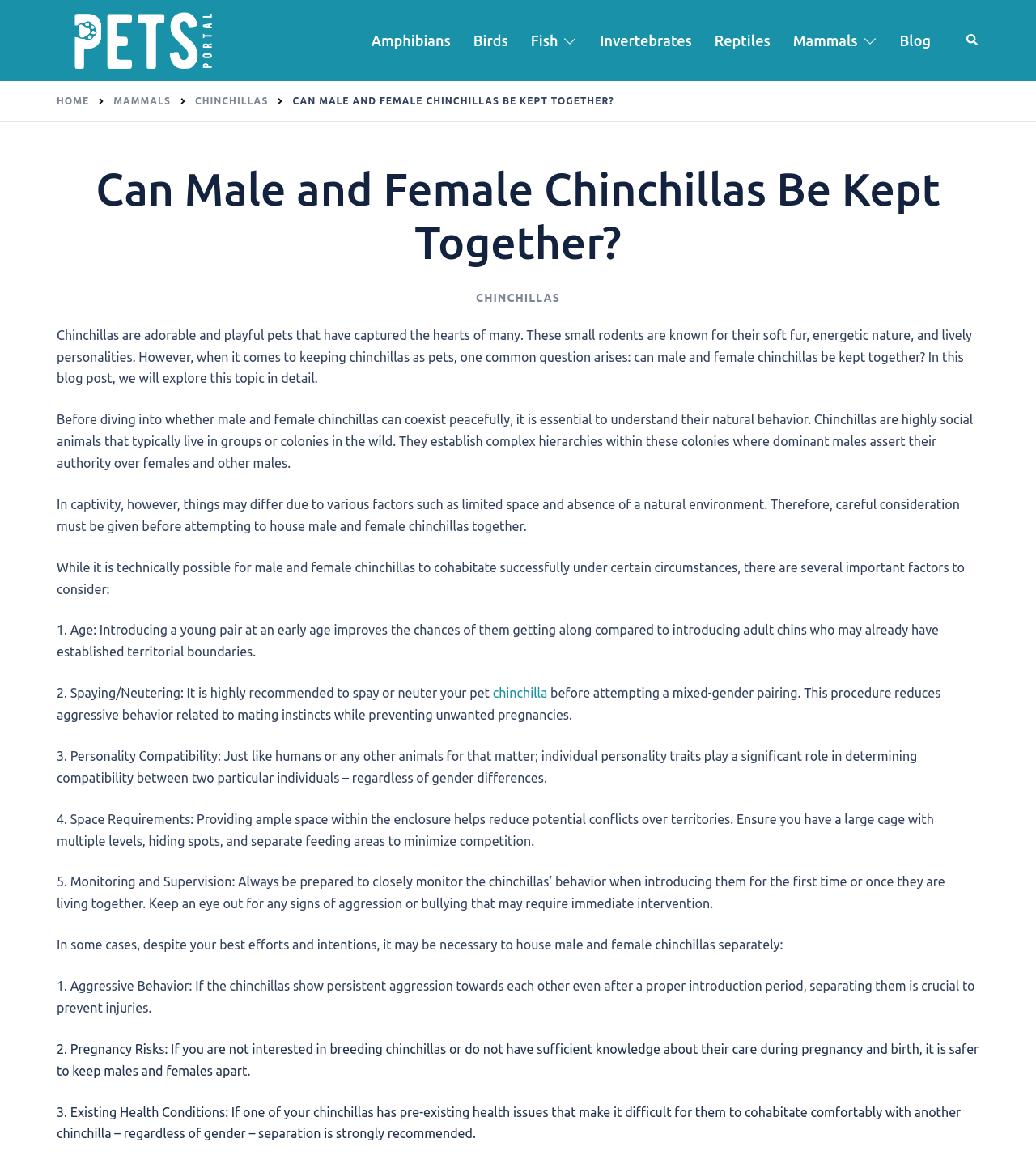Please provide the bounding box coordinates for the element that needs to be clicked to perform the instruction: "Visit the 'Mammals' page". The coordinates must consist of four float numbers between 0 and 1, formatted as [left, top, right, bottom].

[0.765, 0.024, 0.828, 0.045]